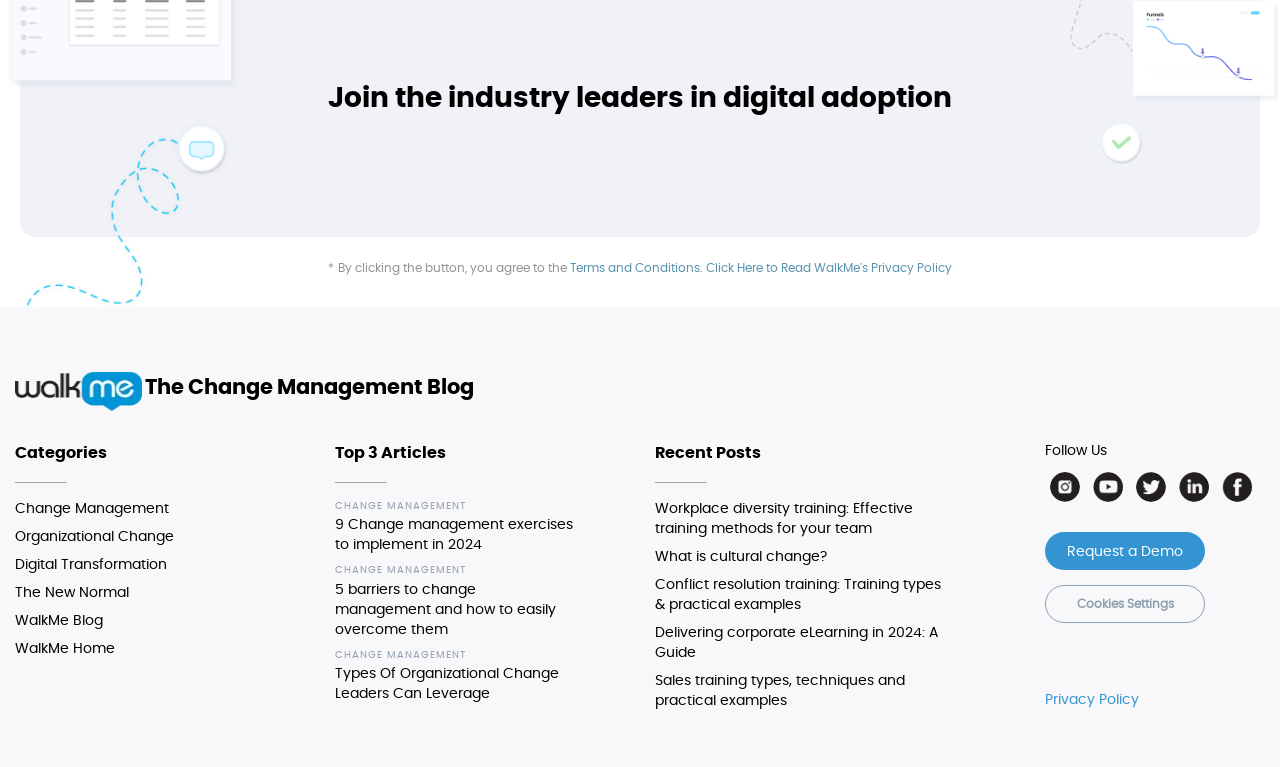Determine the bounding box coordinates for the area that should be clicked to carry out the following instruction: "Explore the change management blog".

[0.012, 0.504, 0.37, 0.517]